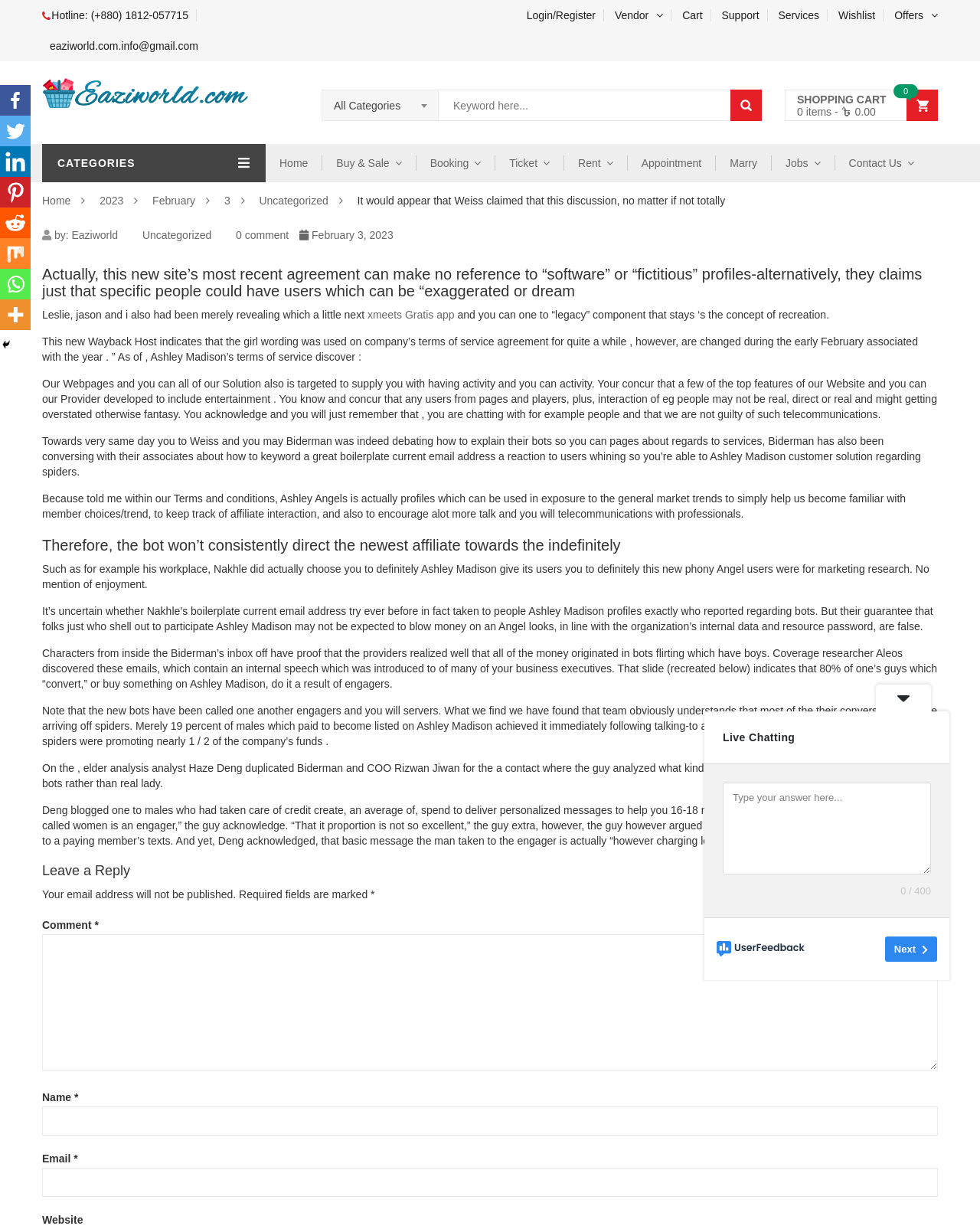Give a succinct answer to this question in a single word or phrase: 
What is the category of the article?

Uncategorized